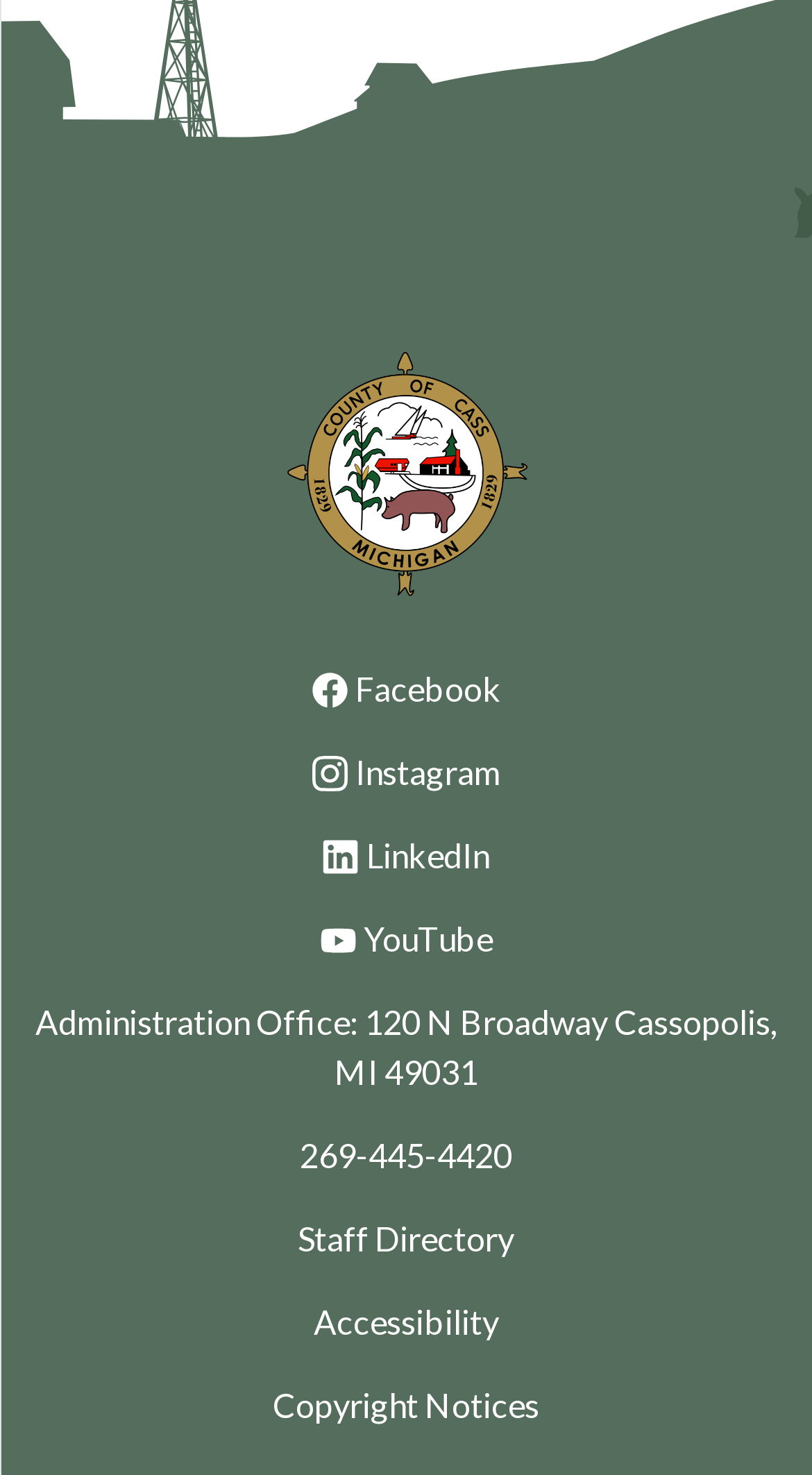Determine the bounding box coordinates of the clickable region to follow the instruction: "Visit MI Cass County Homepage".

[0.041, 0.228, 0.959, 0.421]